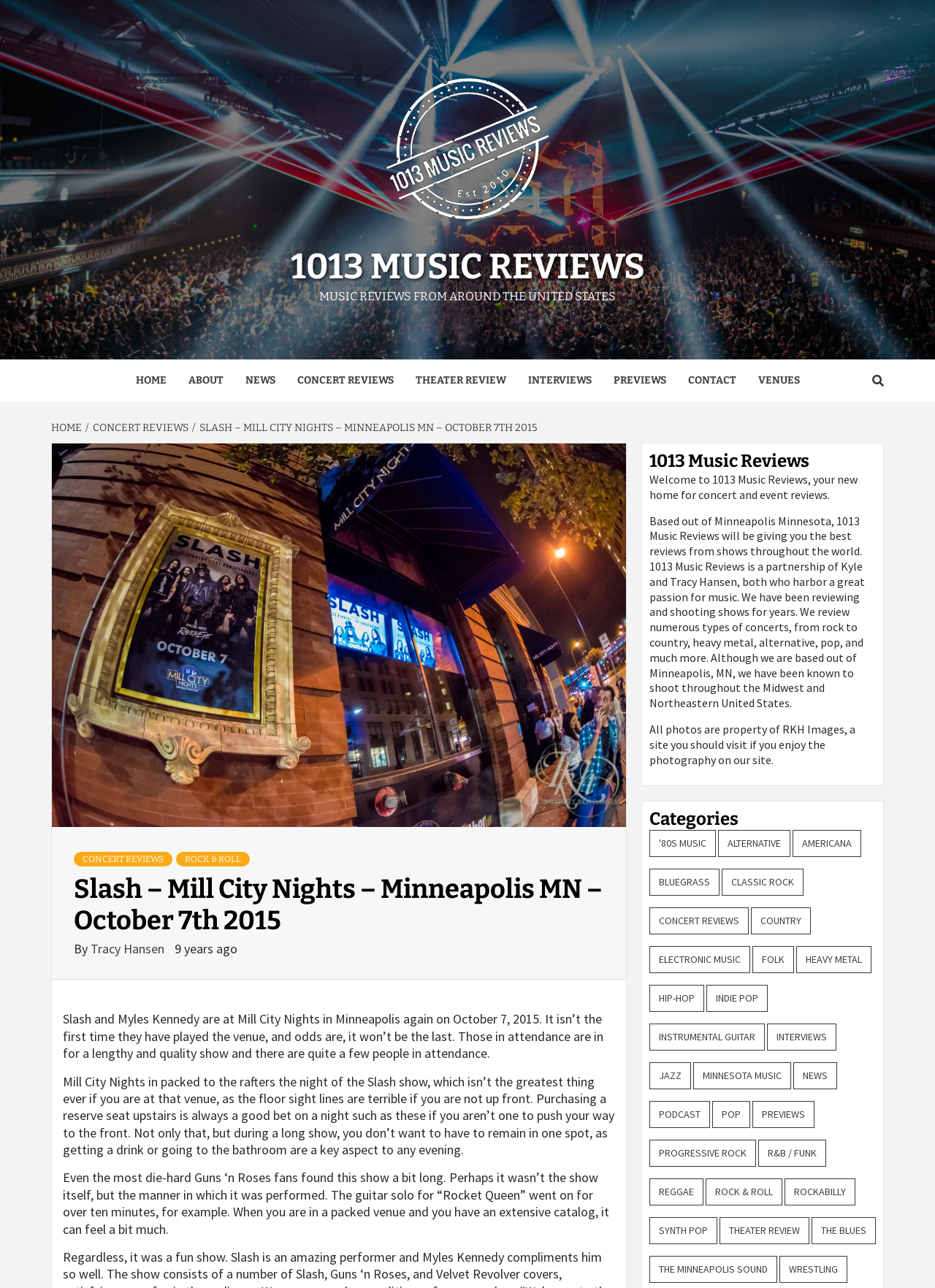Find the primary header on the webpage and provide its text.

Slash – Mill City Nights – Minneapolis MN – October 7th 2015